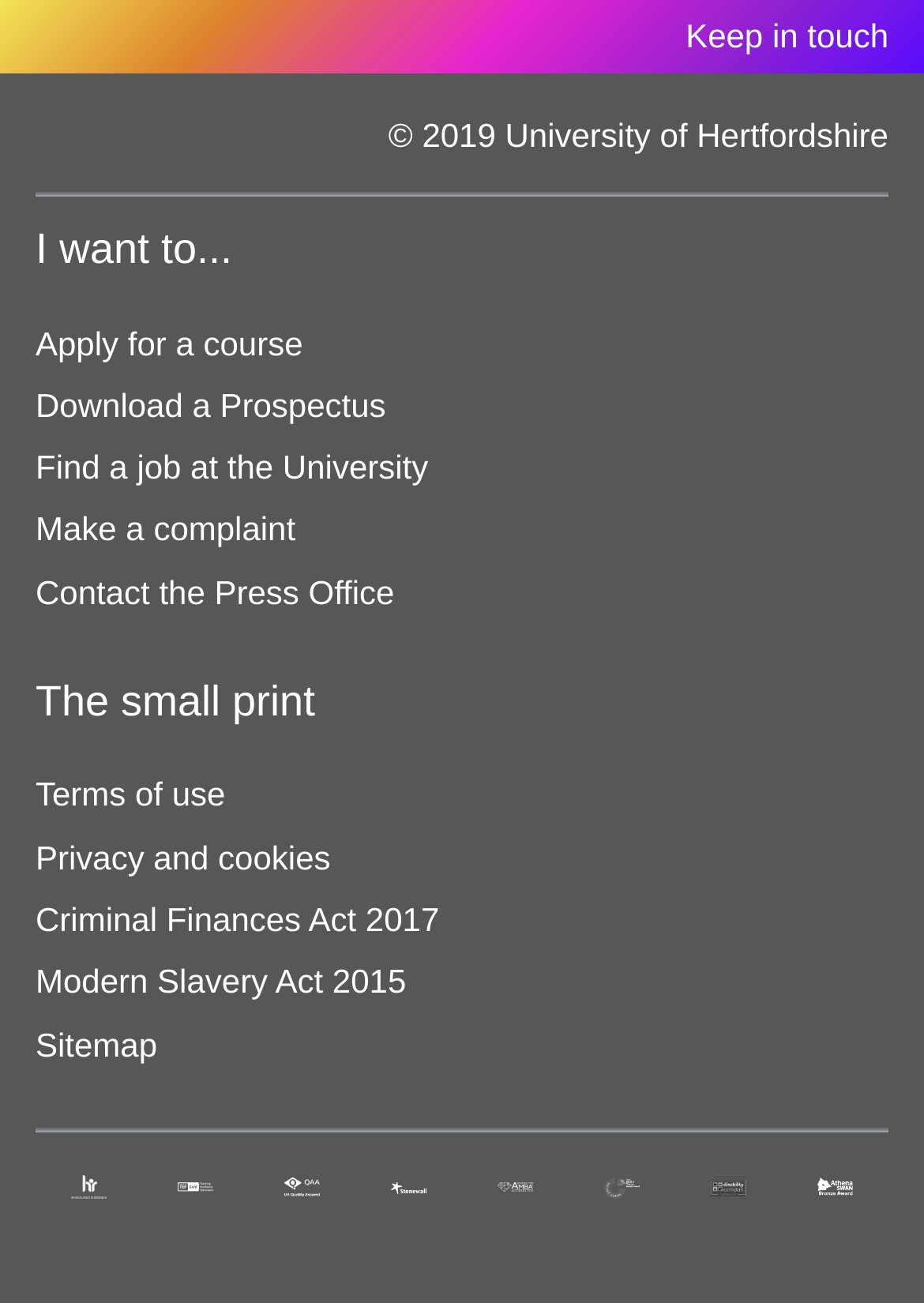Find the bounding box coordinates of the element's region that should be clicked in order to follow the given instruction: "Contact the Press Office". The coordinates should consist of four float numbers between 0 and 1, i.e., [left, top, right, bottom].

[0.038, 0.439, 0.427, 0.469]